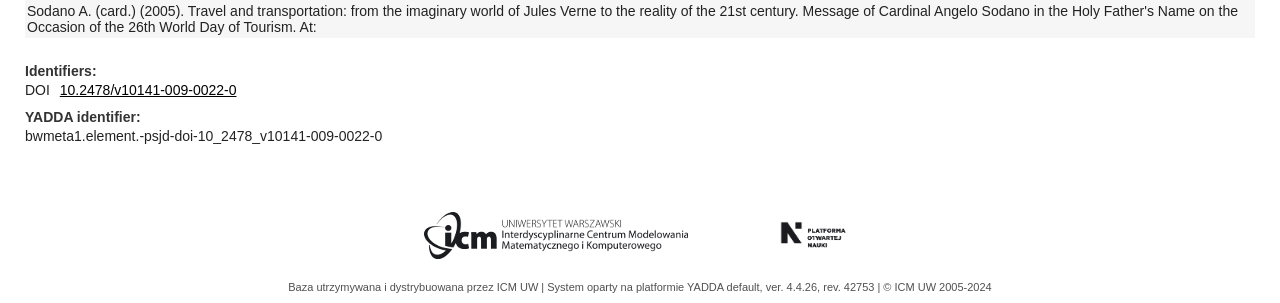What is the version of the system mentioned? Based on the image, give a response in one word or a short phrase.

4.4.26